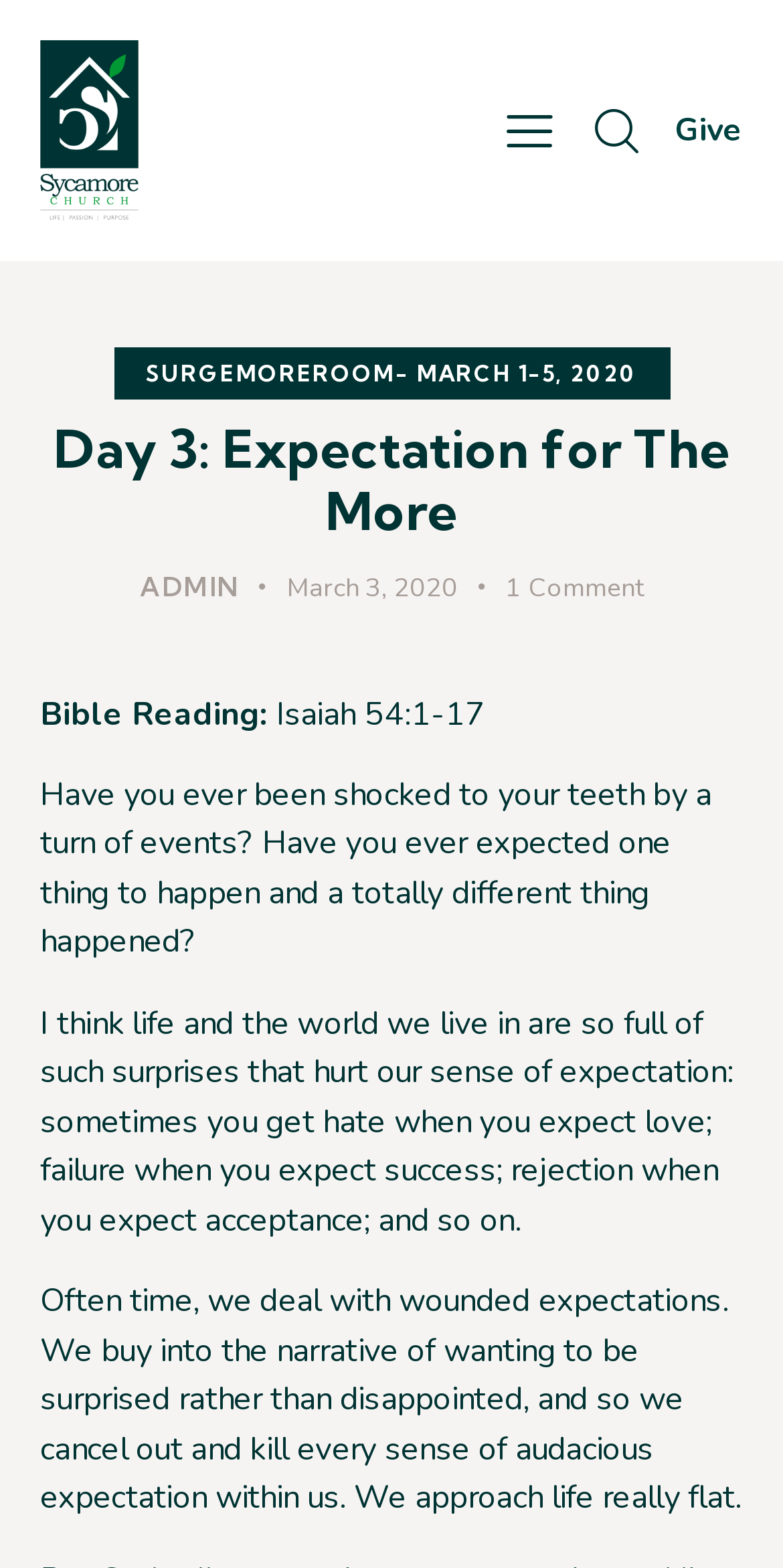What is the Bible reading about?
Using the information from the image, give a concise answer in one word or a short phrase.

Expectation and surprises